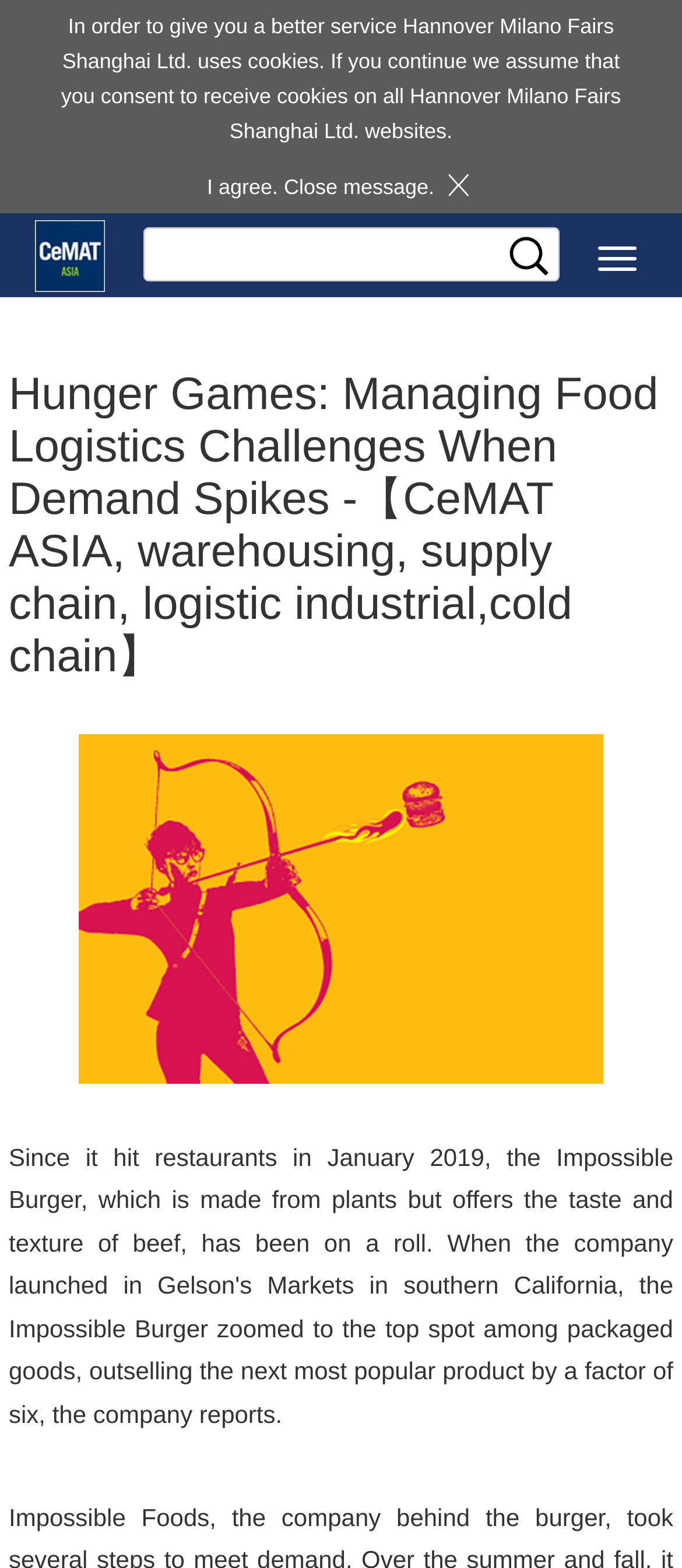Please find the bounding box for the UI element described by: "parent_node: 切换导航".

[0.0, 0.15, 0.155, 0.168]